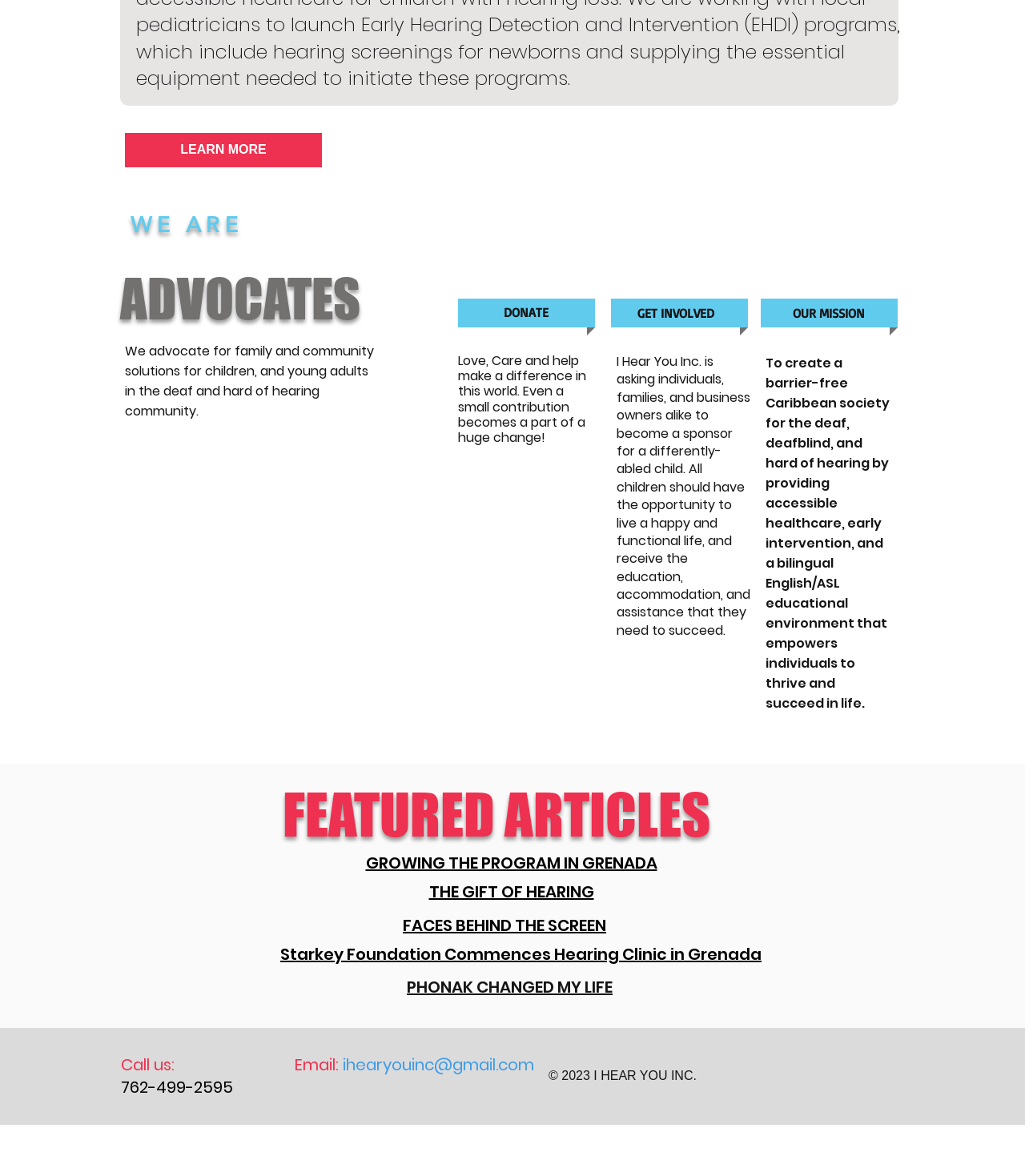Using the information in the image, give a comprehensive answer to the question: 
How many social media platforms are listed?

The social media platforms listed are LinkedIn, Twitter, Instagram, and Facebook, which are part of the 'Social Bar' section at the bottom of the webpage.